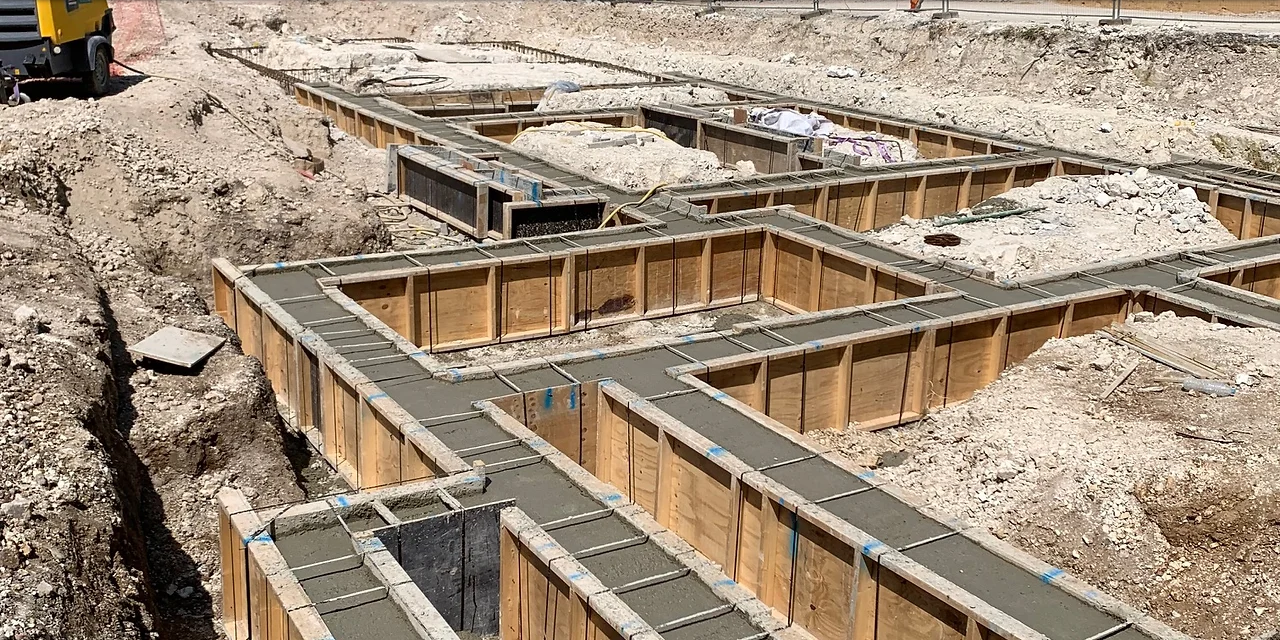What is the value of the construction project?
Please respond to the question thoroughly and include all relevant details.

The project value exceeds £2,250,000, as highlighted in the accompanying project details, which gives an idea of the project's scale and budget.